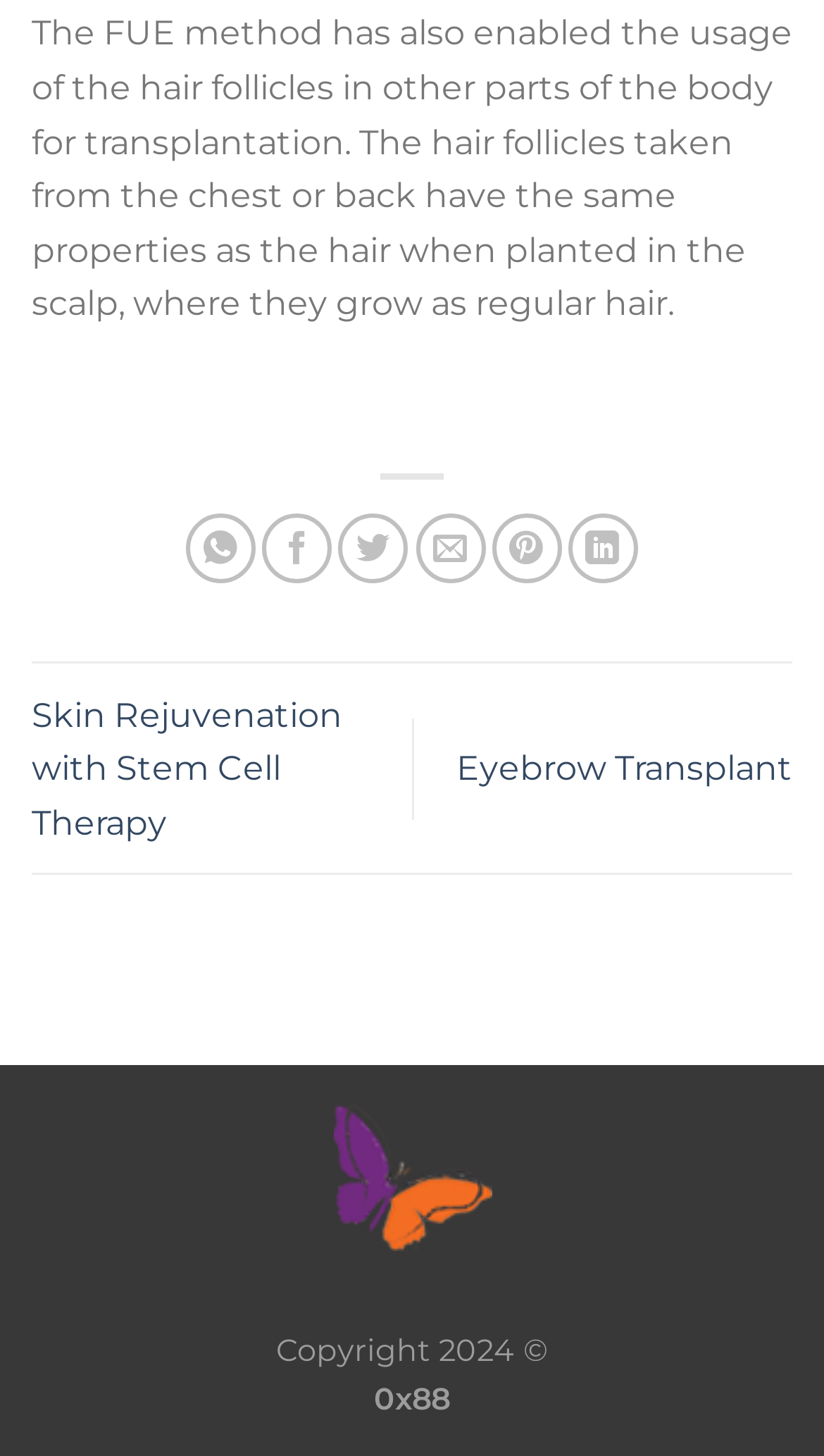Determine the bounding box coordinates of the element's region needed to click to follow the instruction: "Email to a Friend". Provide these coordinates as four float numbers between 0 and 1, formatted as [left, top, right, bottom].

[0.504, 0.353, 0.589, 0.401]